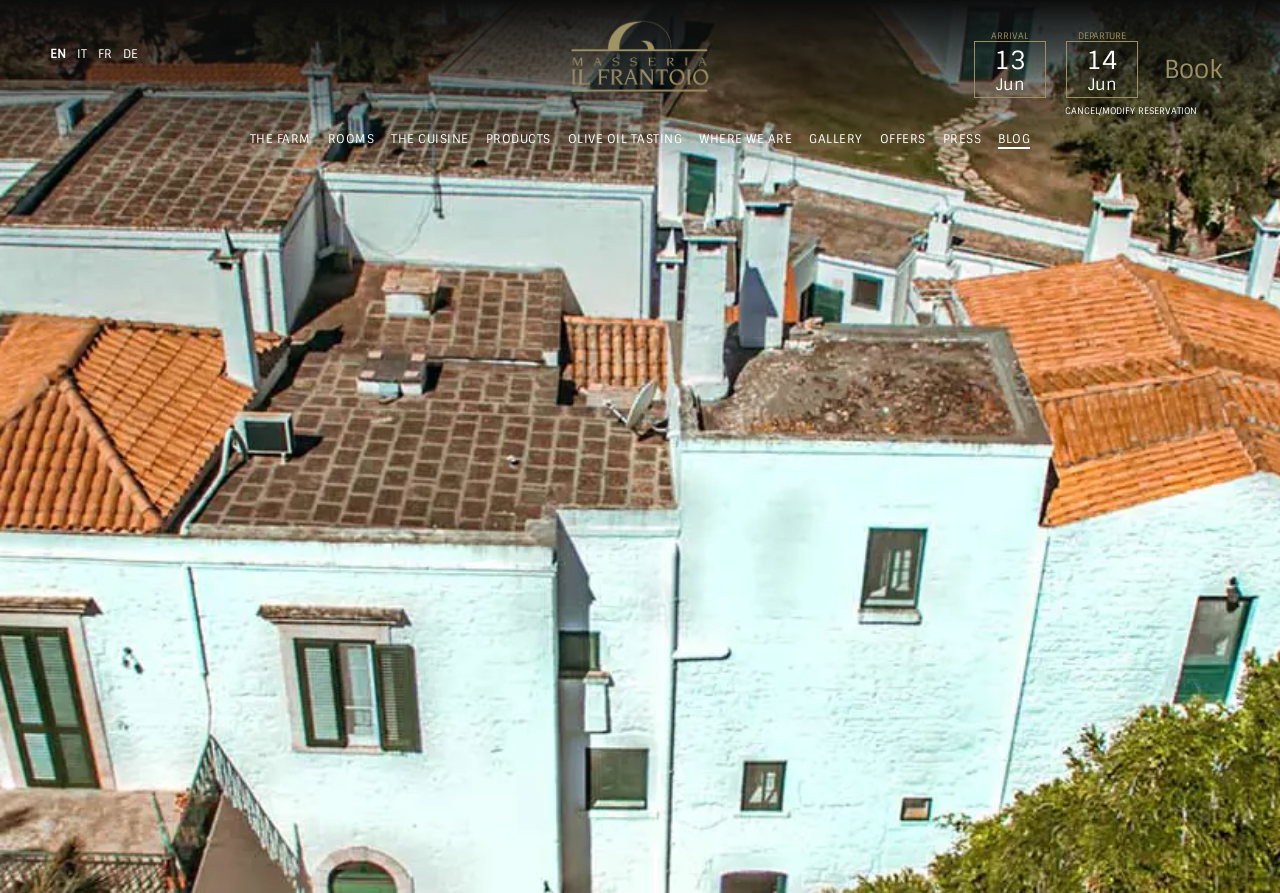Please mark the clickable region by giving the bounding box coordinates needed to complete this instruction: "Read about Olive Oil Tasting".

[0.444, 0.147, 0.533, 0.165]